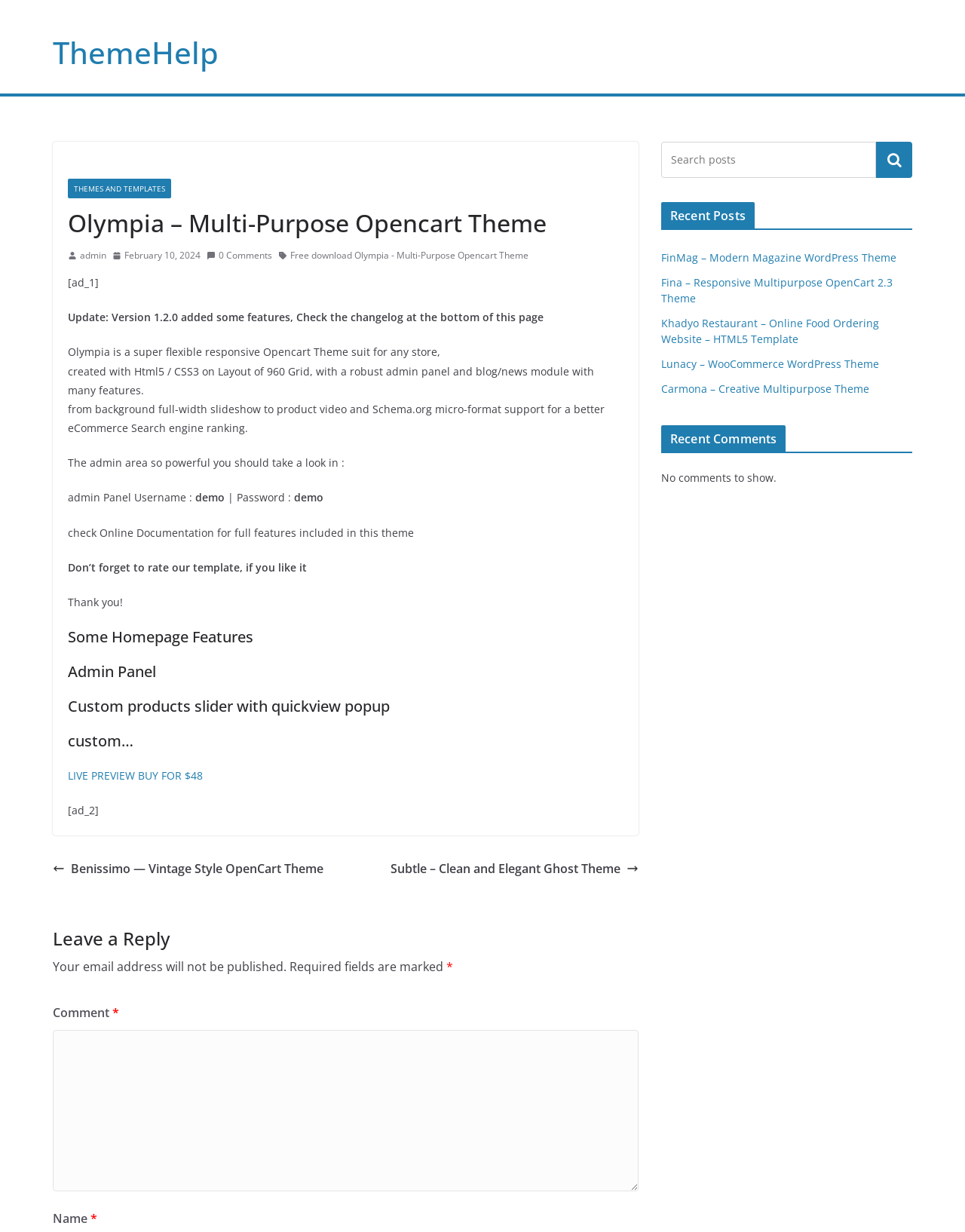Predict the bounding box coordinates for the UI element described as: "parent_node: Search name="s" placeholder="Search posts"". The coordinates should be four float numbers between 0 and 1, presented as [left, top, right, bottom].

[0.685, 0.115, 0.908, 0.145]